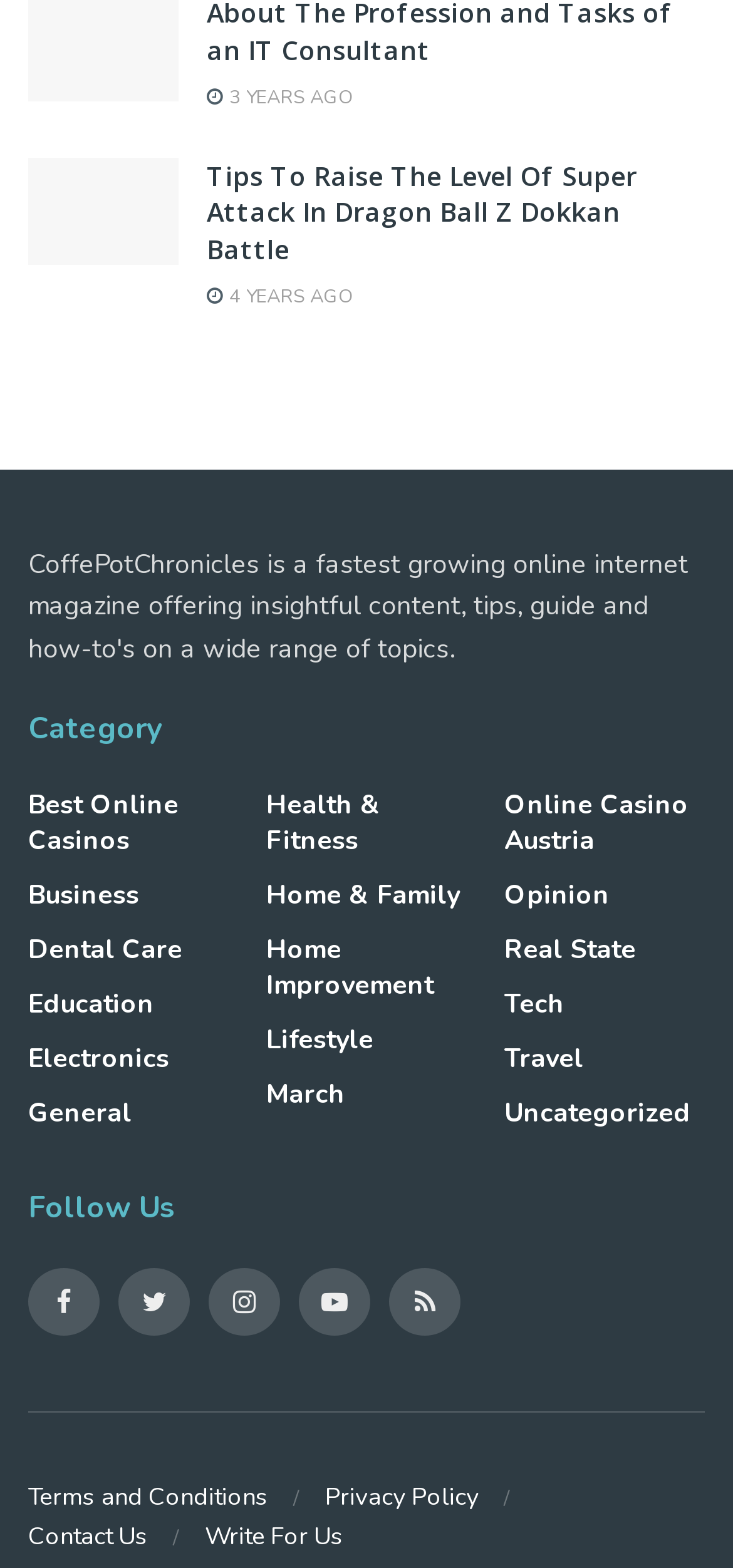What is the title of the article?
Please answer the question as detailed as possible based on the image.

I found the title of the article by looking at the text of the link and the heading elements. The title is 'Tips To Raise The Level Of Super Attack In Dragon Ball Z Dokkan Battle'.